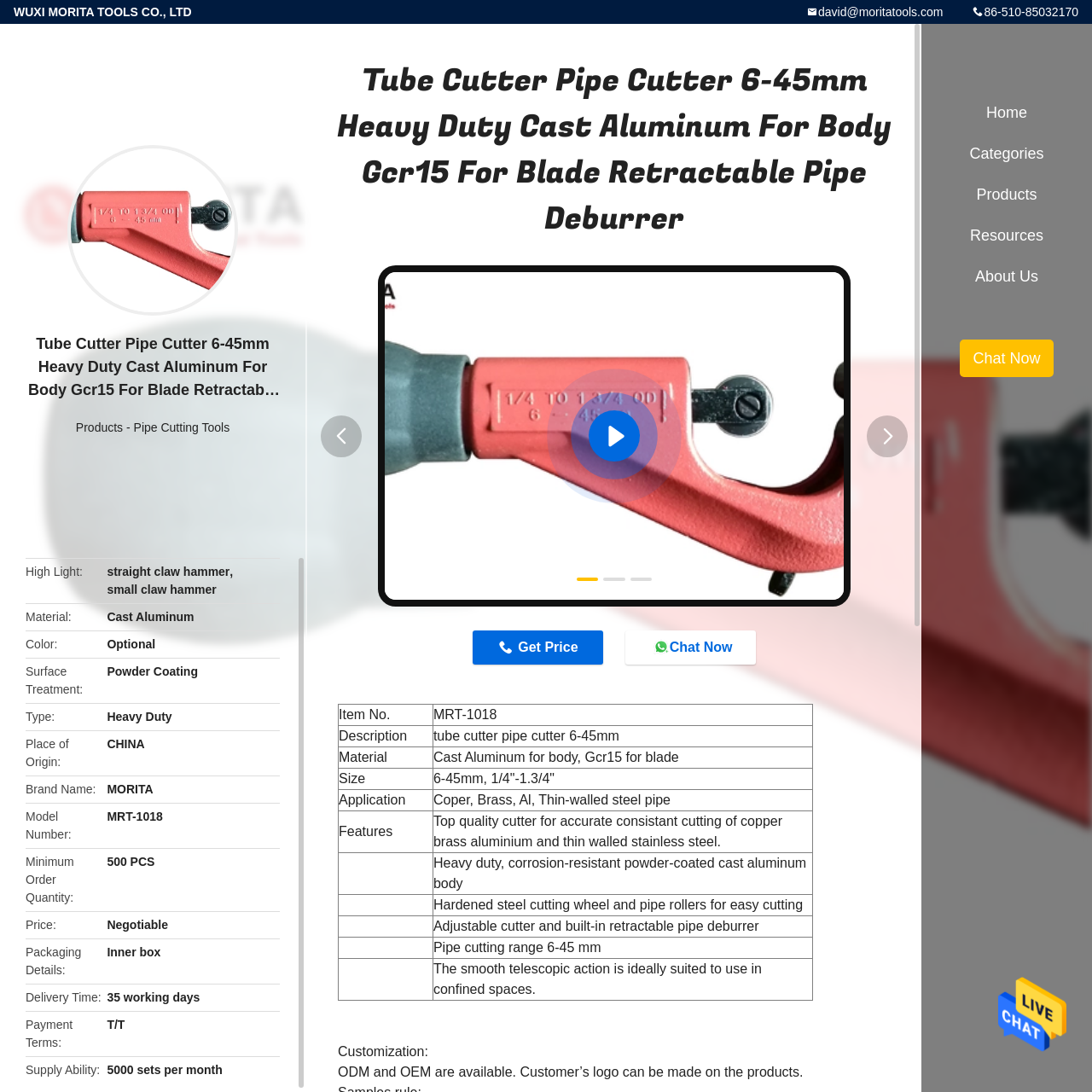Offer a detailed explanation of the image encased within the red boundary.

This image showcases a **Tube Cutter Pipe Cutter** specifically designed for cutting pipes with a diameter ranging from 6 to 45mm. Constructed from heavy-duty cast aluminum, it features a Gcr15 steel blade that ensures durability and precision. The design includes a retractable pipe deburrer, providing ease of use by eliminating sharp edges after cutting. This tool is ideal for working with materials like copper, brass, aluminum, and thin-walled steel pipes, making it a versatile choice for both professional and DIY projects. The sleek construction is complemented by a corrosion-resistant powder coating, enhancing its longevity and performance in various environments.